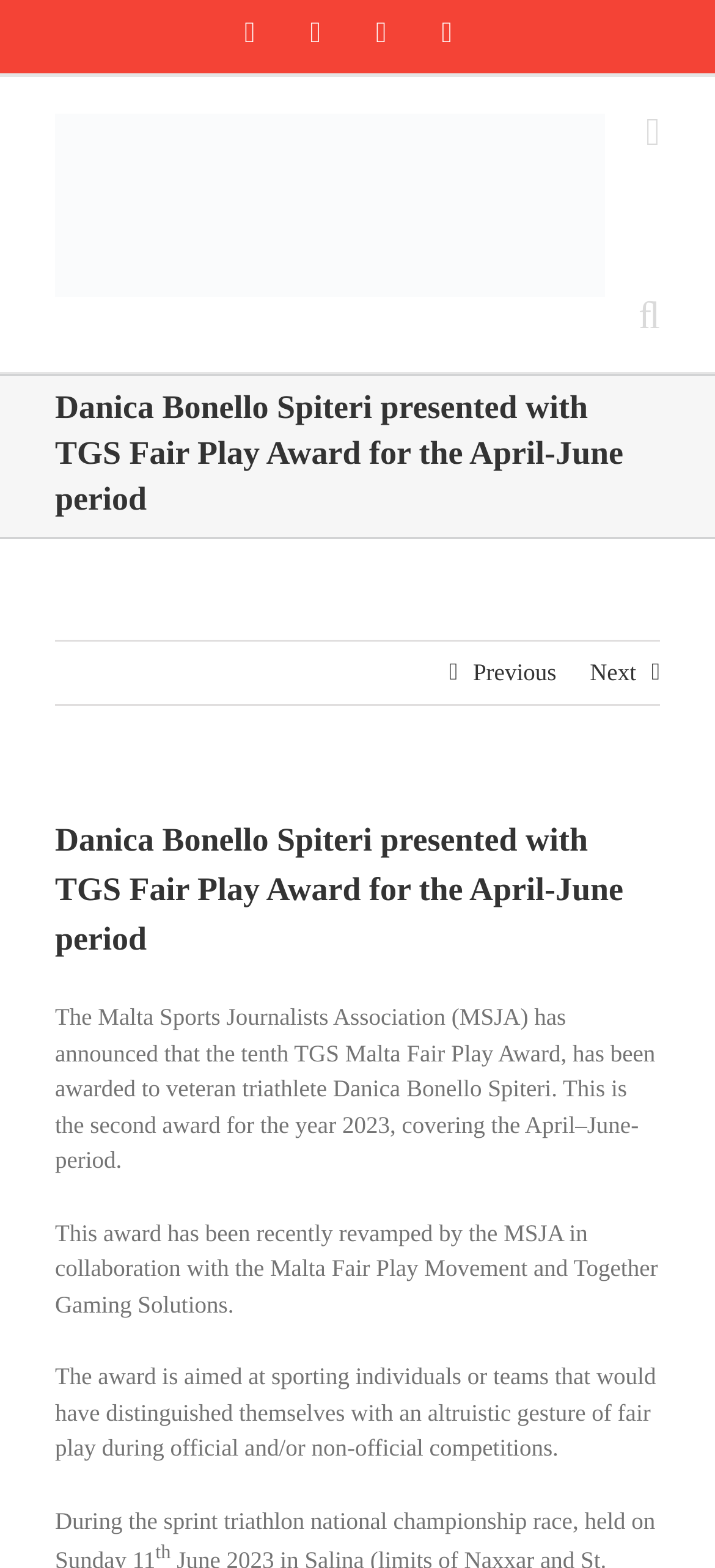Articulate a detailed summary of the webpage's content and design.

The webpage is about the Malta Sports Journalists Association (MSJA) announcing the winner of the TGS Malta Fair Play Award. At the top left corner, there is a logo of the Malta Sports Journalists Association. Below the logo, there is a page title bar with the title "Danica Bonello Spiteri presented with TGS Fair Play Award for the April-June period". 

On the top right corner, there are four social media links: Rss, Facebook, X, and YouTube. Next to these links, there are two more links: "Toggle mobile menu" and "Toggle mobile search". 

The main content of the webpage is divided into three paragraphs. The first paragraph announces that veteran triathlete Danica Bonello Spiteri has been awarded the tenth TGS Malta Fair Play Award, which is the second award for the year 2023, covering the April-June period. 

The second paragraph explains that the award has been revamped by the MSJA in collaboration with the Malta Fair Play Movement and Together Gaming Solutions. 

The third paragraph describes the purpose of the award, which is to recognize sporting individuals or teams that have demonstrated altruistic gestures of fair play during official and/or non-official competitions. 

There are also two navigation links, "Previous" and "Next", placed below the page title bar and above the main content.